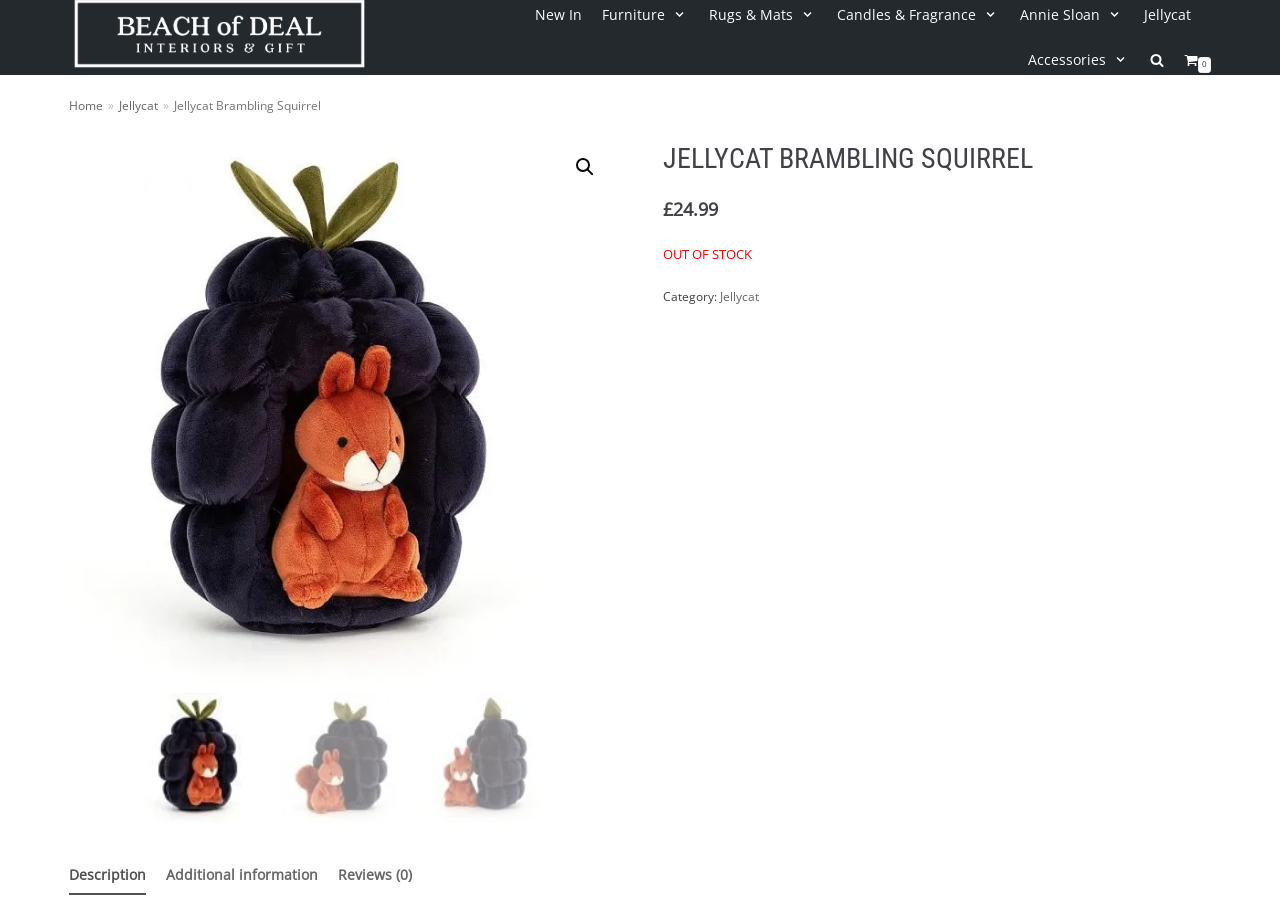What is the category of the Jellycat Brambling Squirrel?
From the image, provide a succinct answer in one word or a short phrase.

Jellycat